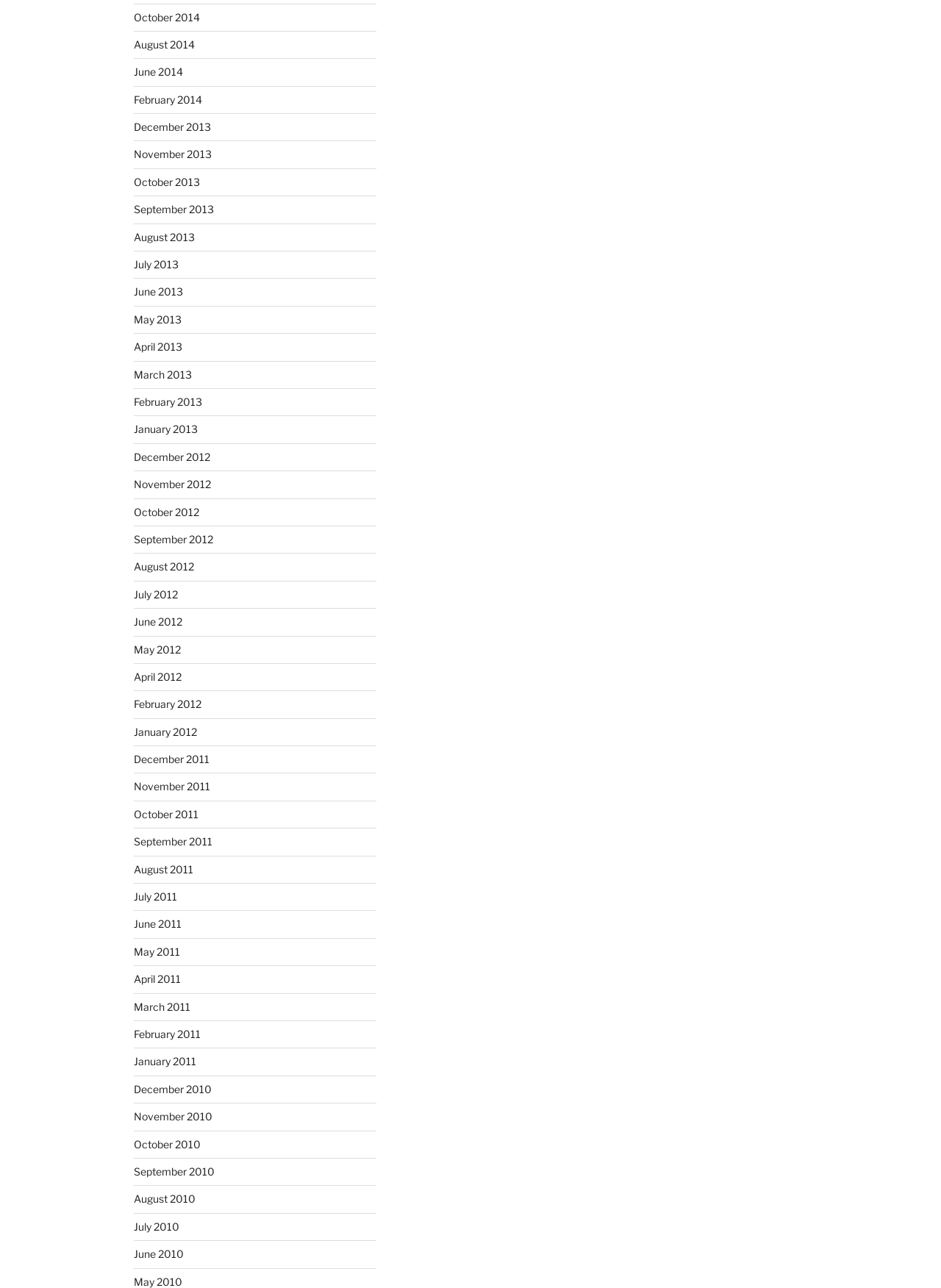Determine the bounding box coordinates of the region that needs to be clicked to achieve the task: "View May 2010 archives".

[0.142, 0.99, 0.194, 1.0]